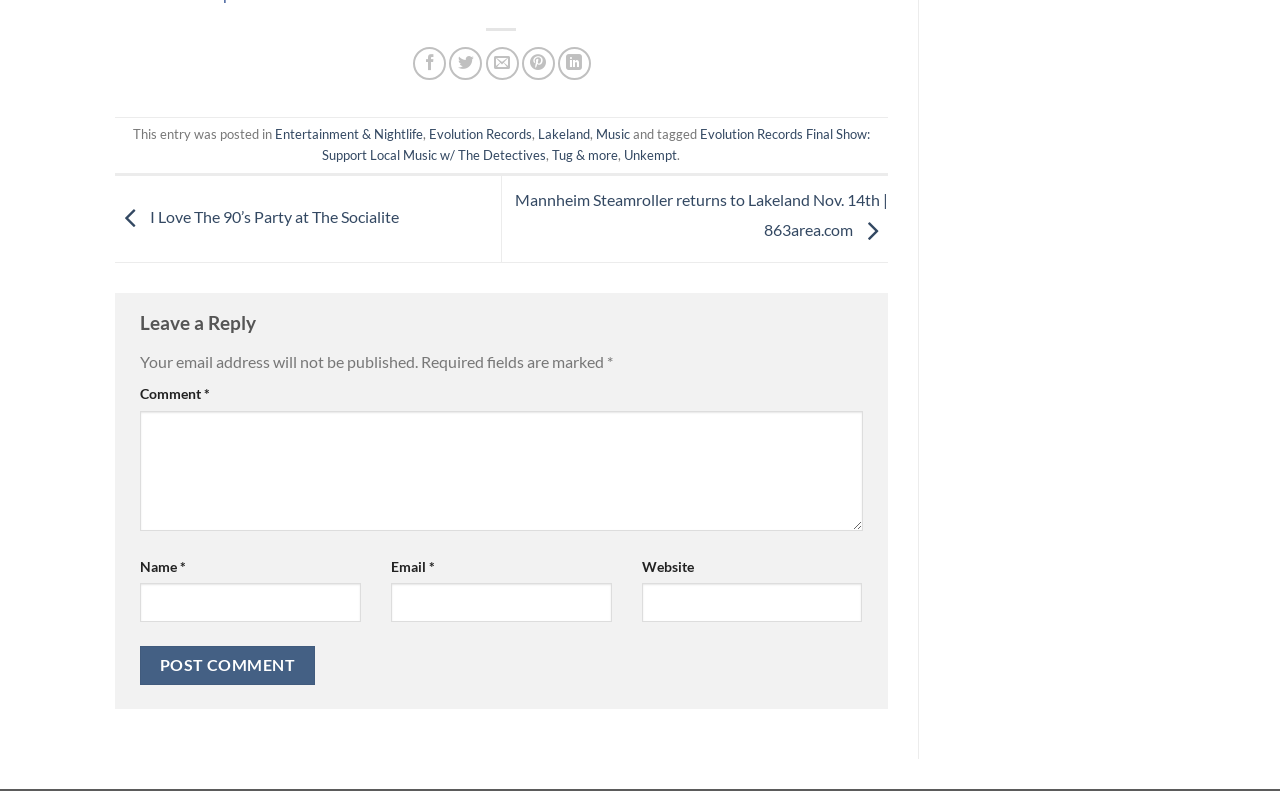Locate the bounding box for the described UI element: "parent_node: Email * aria-describedby="email-notes" name="email"". Ensure the coordinates are four float numbers between 0 and 1, formatted as [left, top, right, bottom].

[0.305, 0.737, 0.478, 0.787]